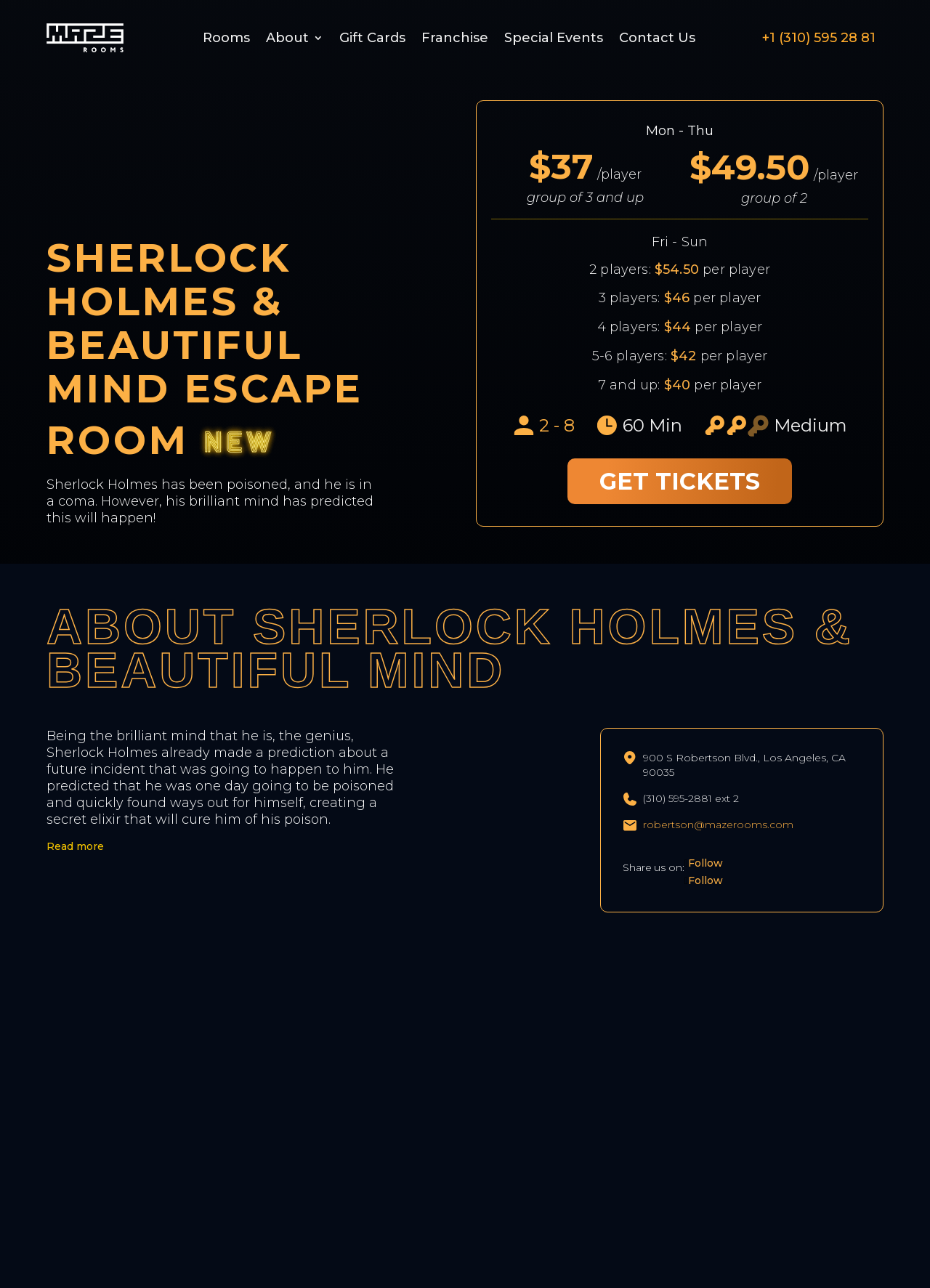Please identify the bounding box coordinates of the element I should click to complete this instruction: 'Click the logo link'. The coordinates should be given as four float numbers between 0 and 1, like this: [left, top, right, bottom].

[0.05, 0.018, 0.133, 0.04]